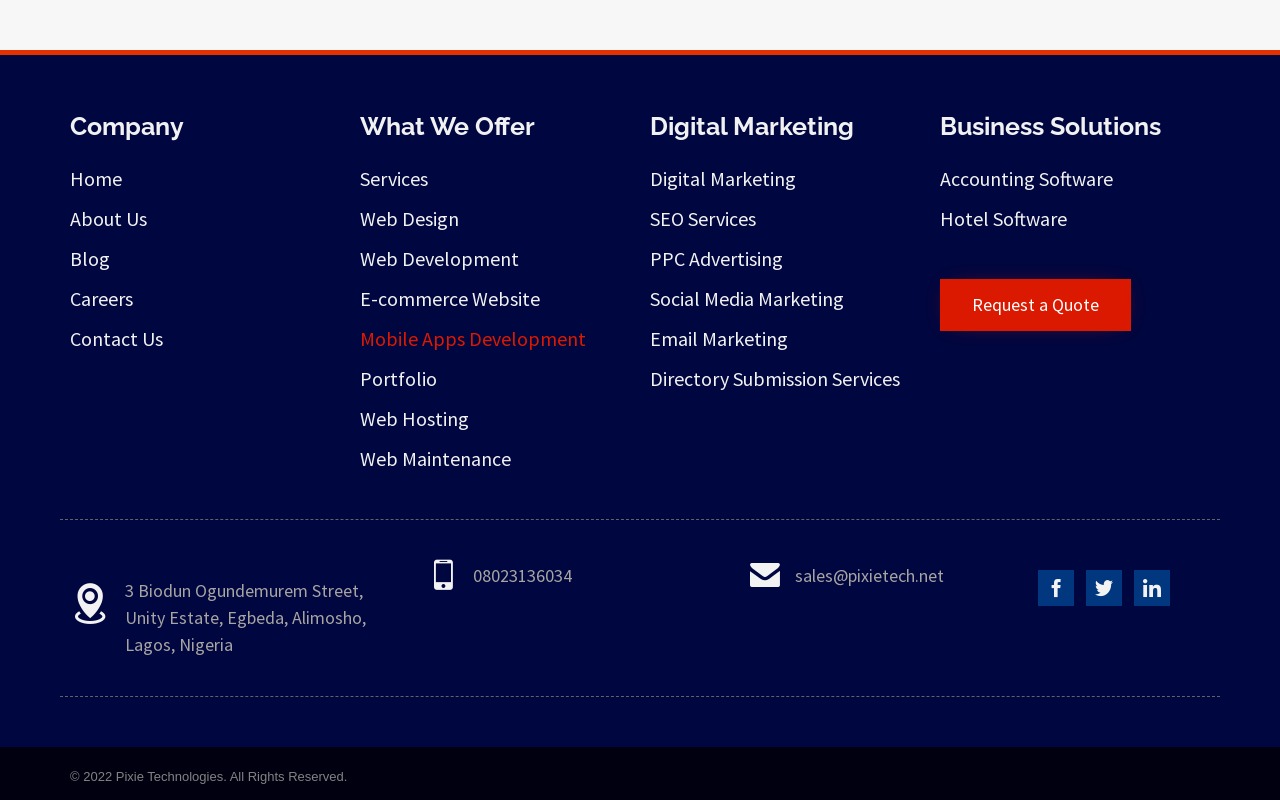Please specify the bounding box coordinates of the clickable region necessary for completing the following instruction: "Click on the 'Web Design' link". The coordinates must consist of four float numbers between 0 and 1, i.e., [left, top, right, bottom].

[0.281, 0.249, 0.492, 0.299]